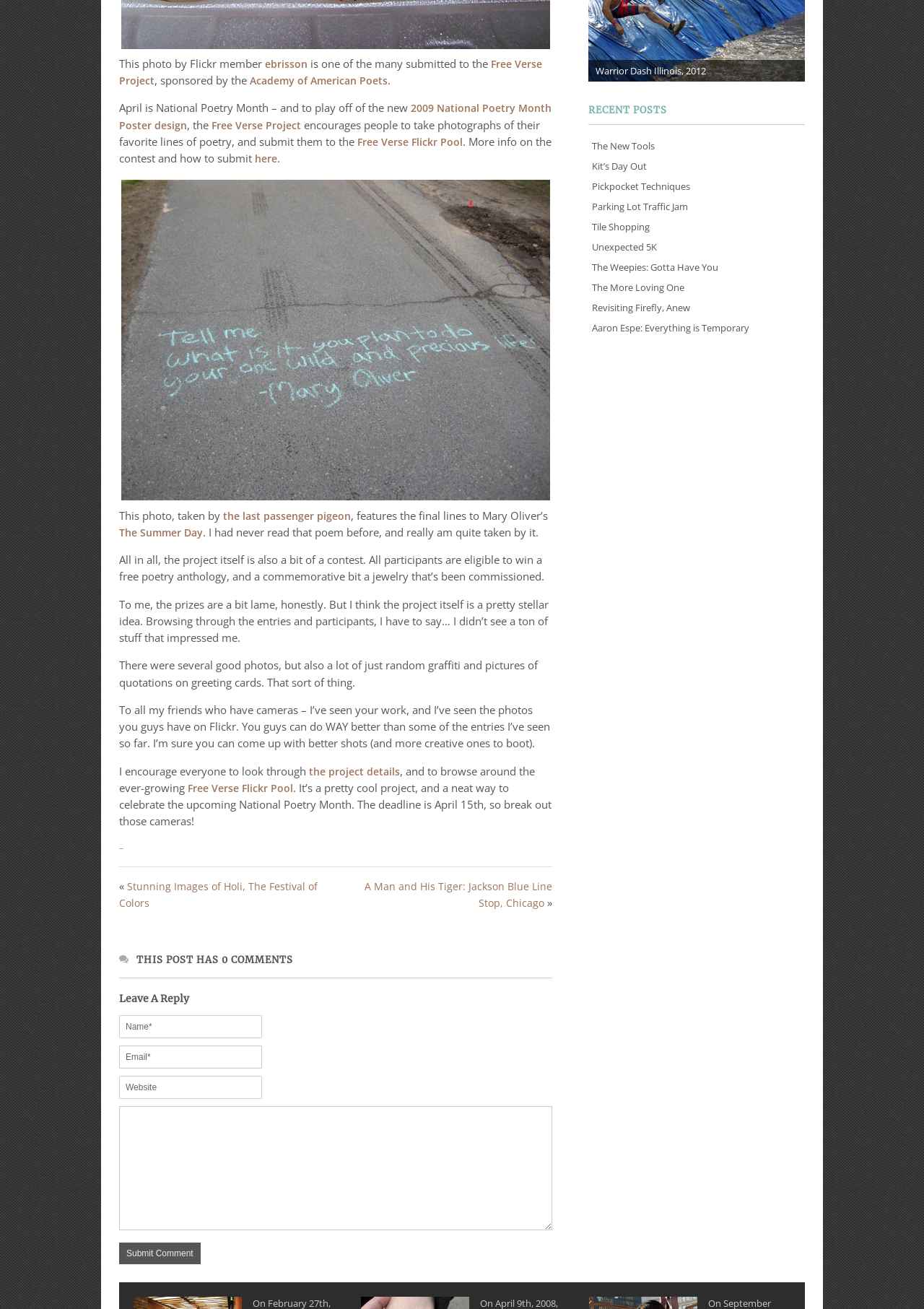Specify the bounding box coordinates (top-left x, top-left y, bottom-right x, bottom-right y) of the UI element in the screenshot that matches this description: here

[0.276, 0.116, 0.3, 0.126]